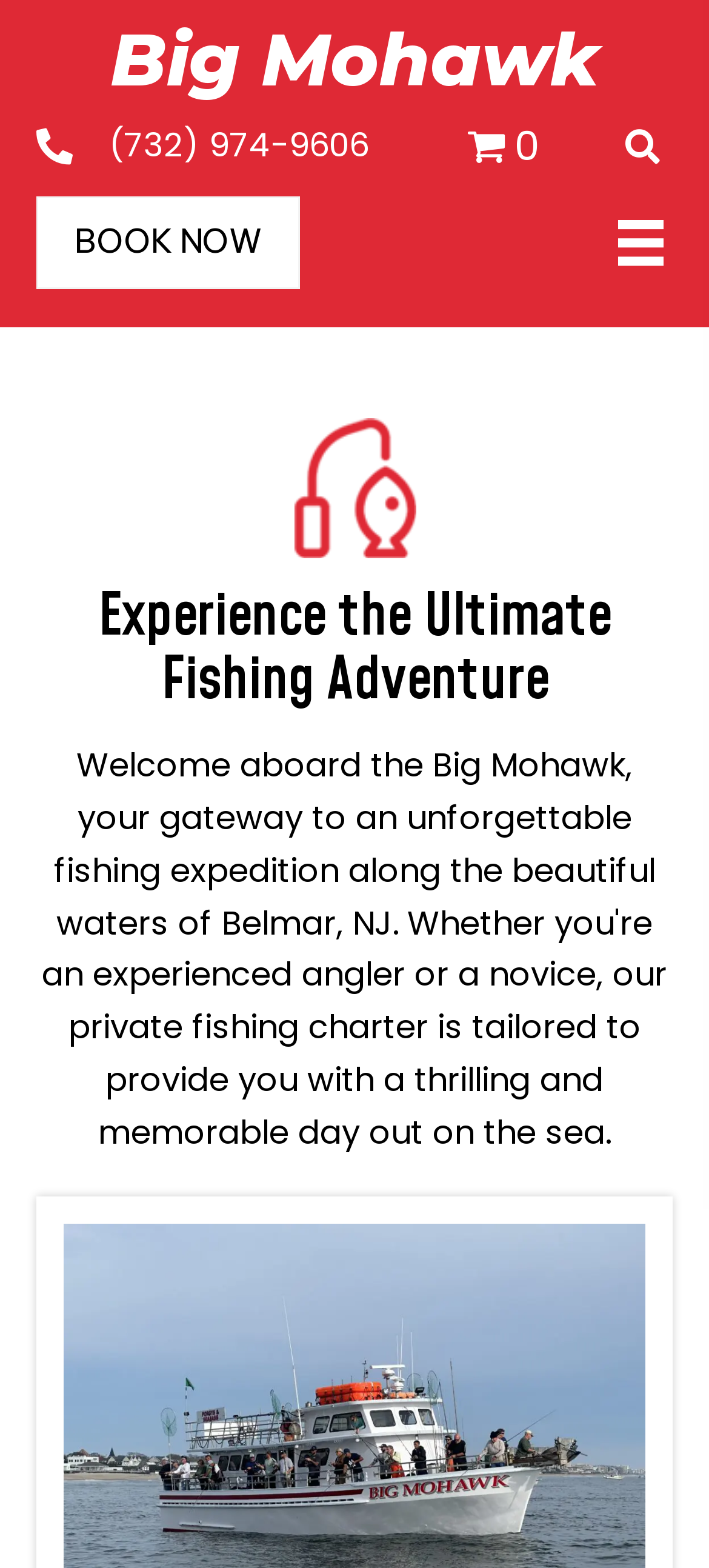Generate the text content of the main heading of the webpage.

Experience the Ultimate Fishing Adventure